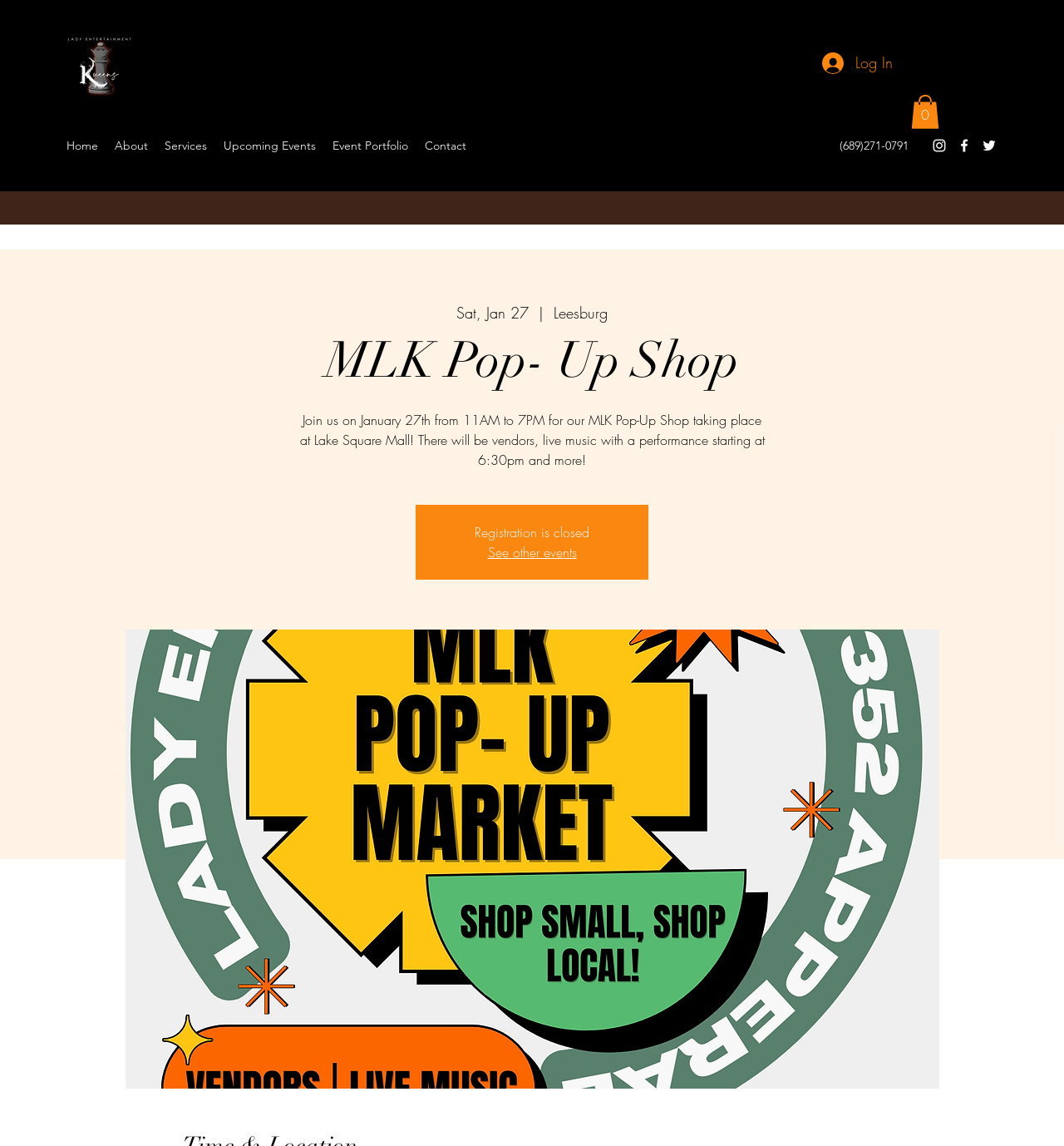Determine the bounding box coordinates of the UI element described below. Use the format (top-left x, top-left y, bottom-right x, bottom-right y) with floating point numbers between 0 and 1: Upcoming Events

[0.202, 0.116, 0.305, 0.138]